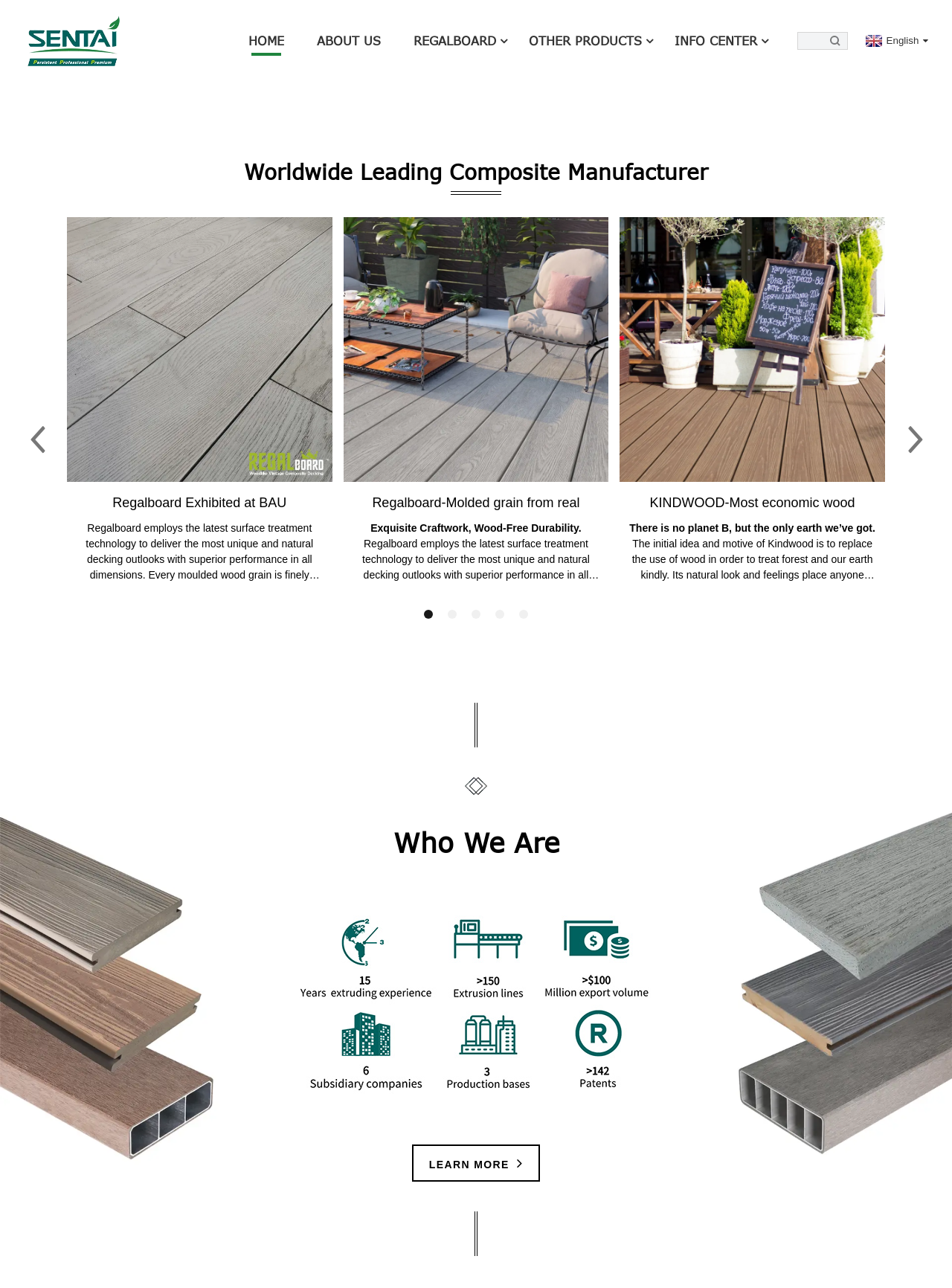Please find the bounding box coordinates of the element that needs to be clicked to perform the following instruction: "Go to the next slide". The bounding box coordinates should be four float numbers between 0 and 1, represented as [left, top, right, bottom].

[0.944, 0.311, 0.979, 0.369]